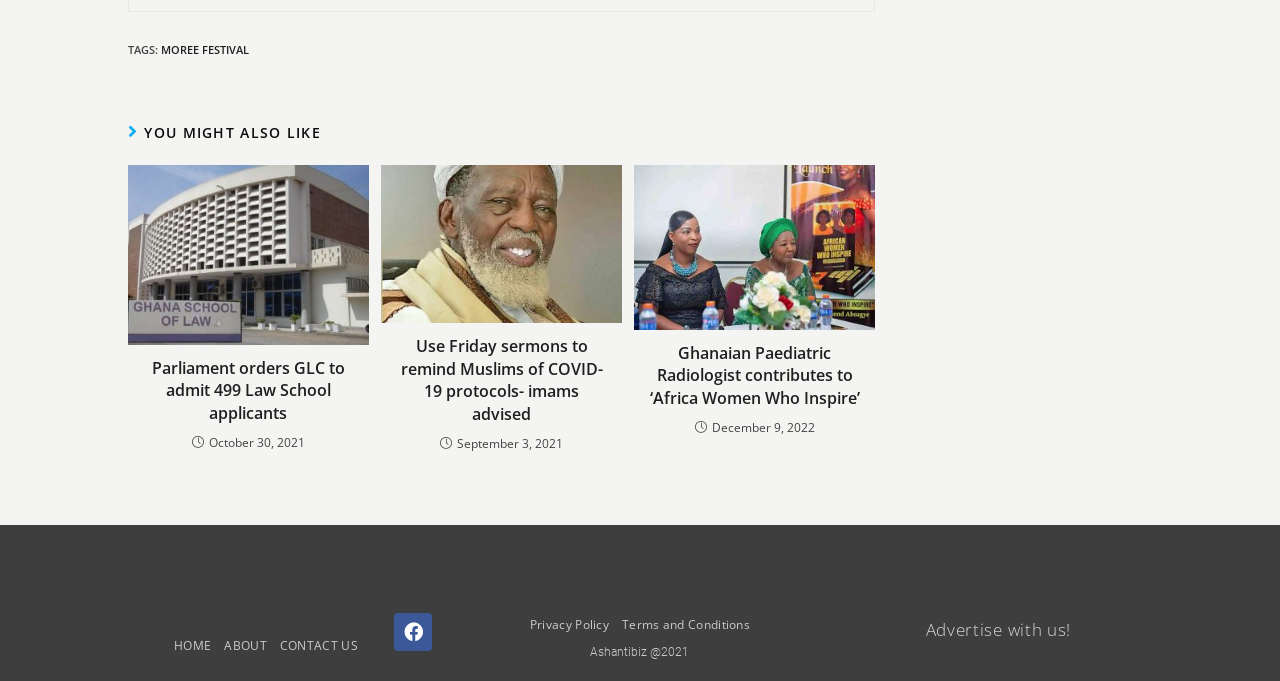Find the bounding box coordinates for the UI element whose description is: "CONTACT US". The coordinates should be four float numbers between 0 and 1, in the format [left, top, right, bottom].

[0.214, 0.918, 0.284, 0.979]